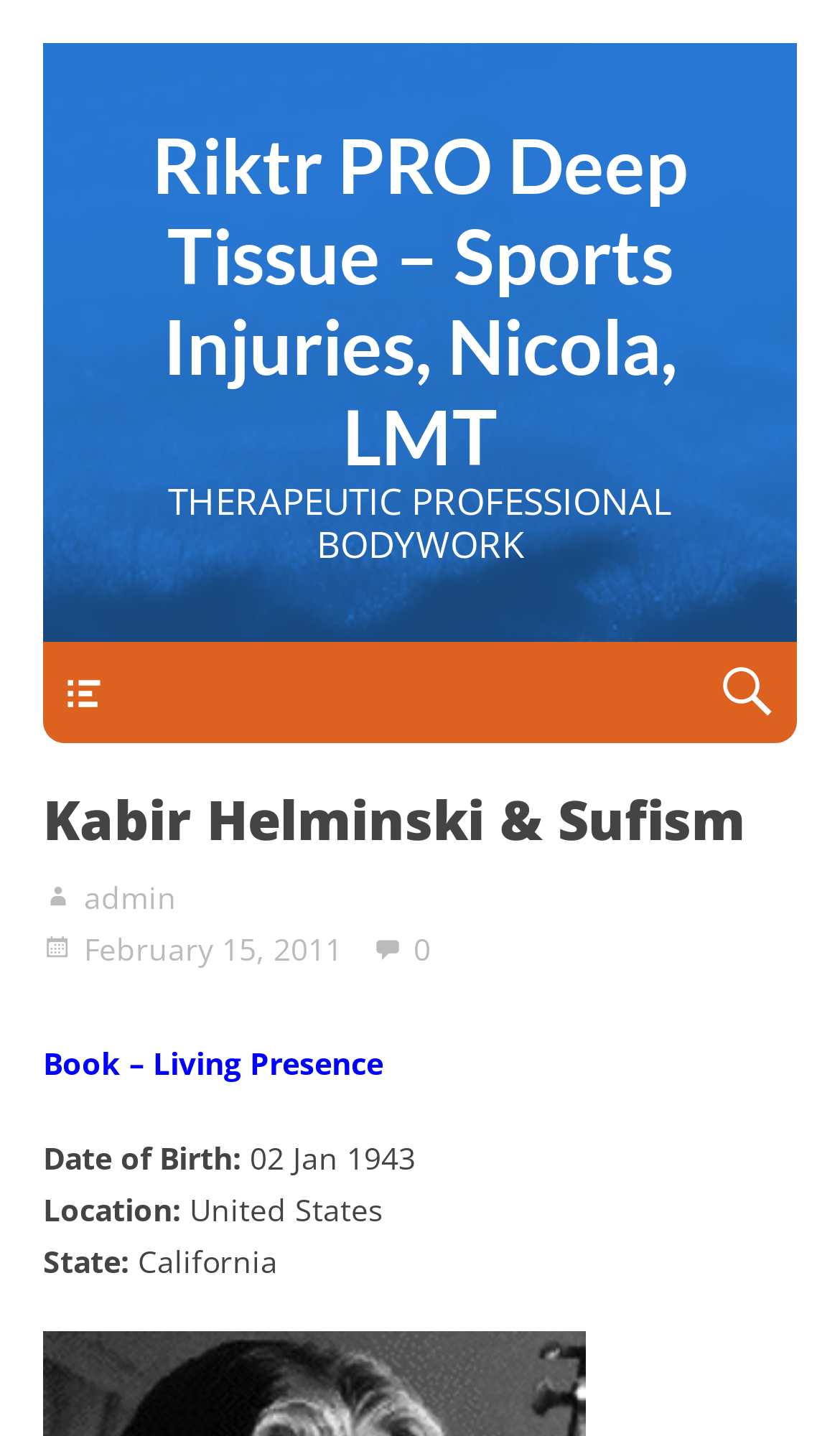Given the following UI element description: "admin", find the bounding box coordinates in the webpage screenshot.

[0.1, 0.61, 0.21, 0.639]